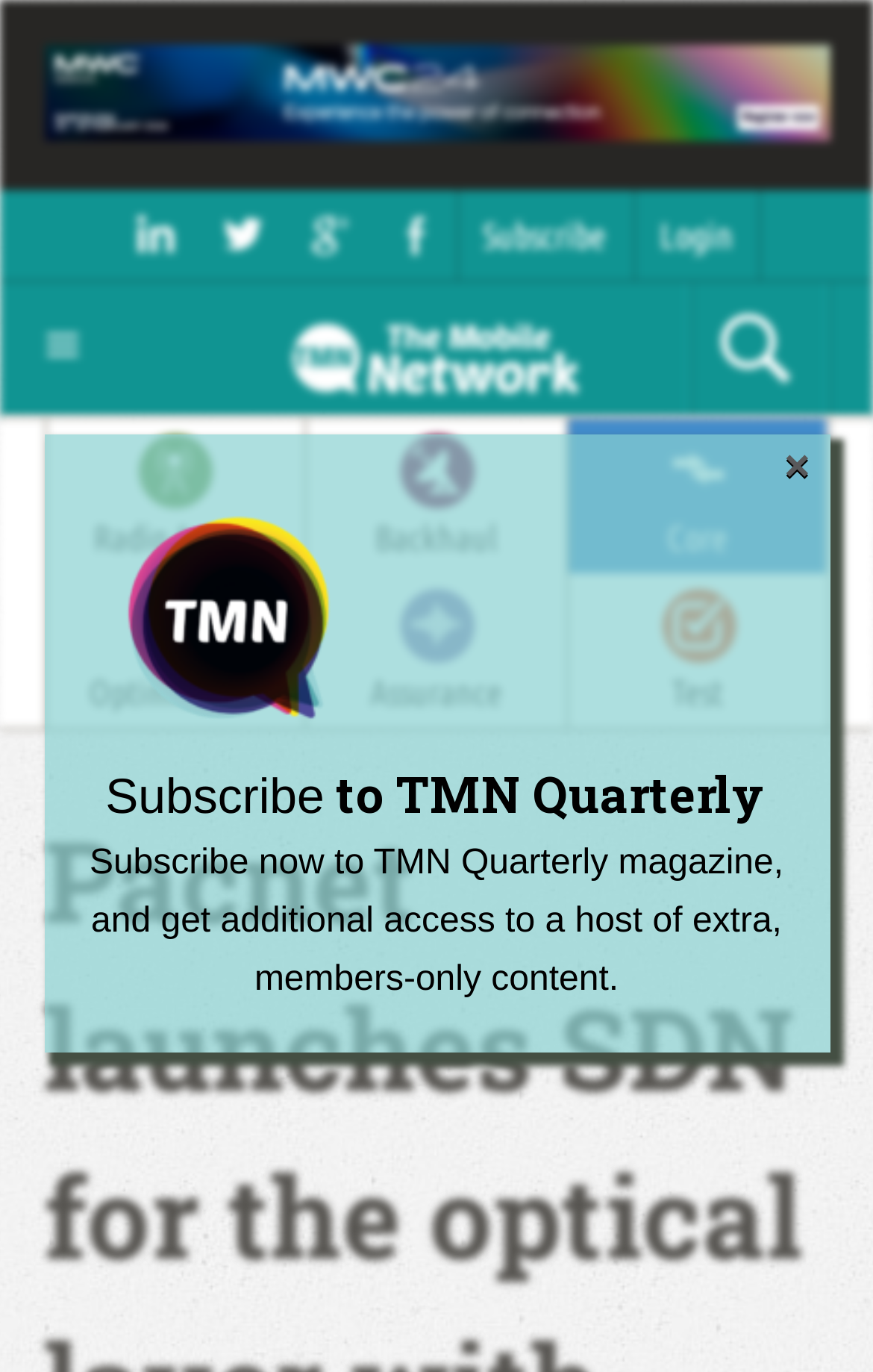Identify the bounding box coordinates for the element you need to click to achieve the following task: "Click on the Subscribe link". Provide the bounding box coordinates as four float numbers between 0 and 1, in the form [left, top, right, bottom].

[0.522, 0.139, 0.724, 0.205]